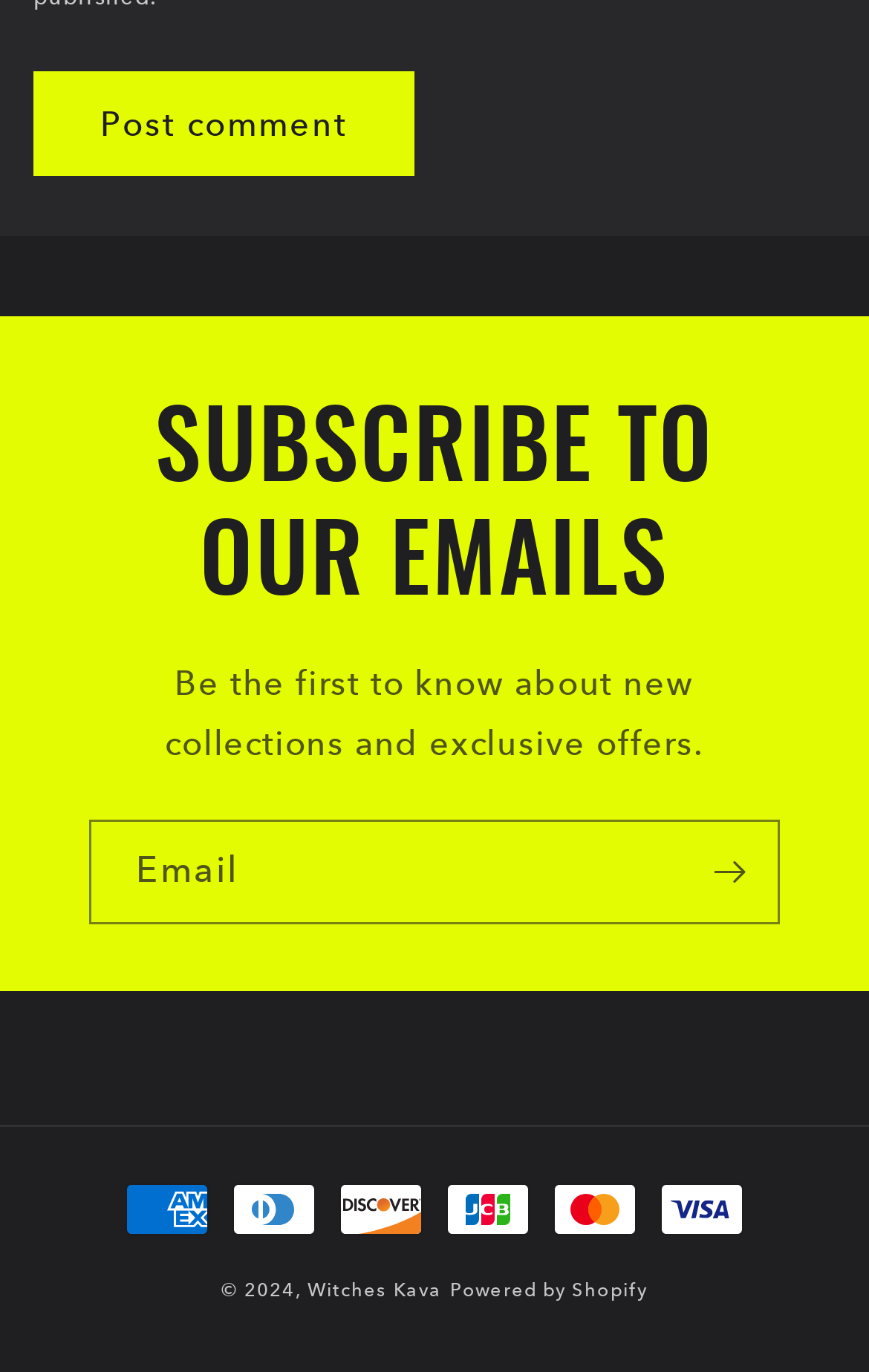Answer the question using only one word or a concise phrase: What payment methods are accepted?

Multiple credit cards